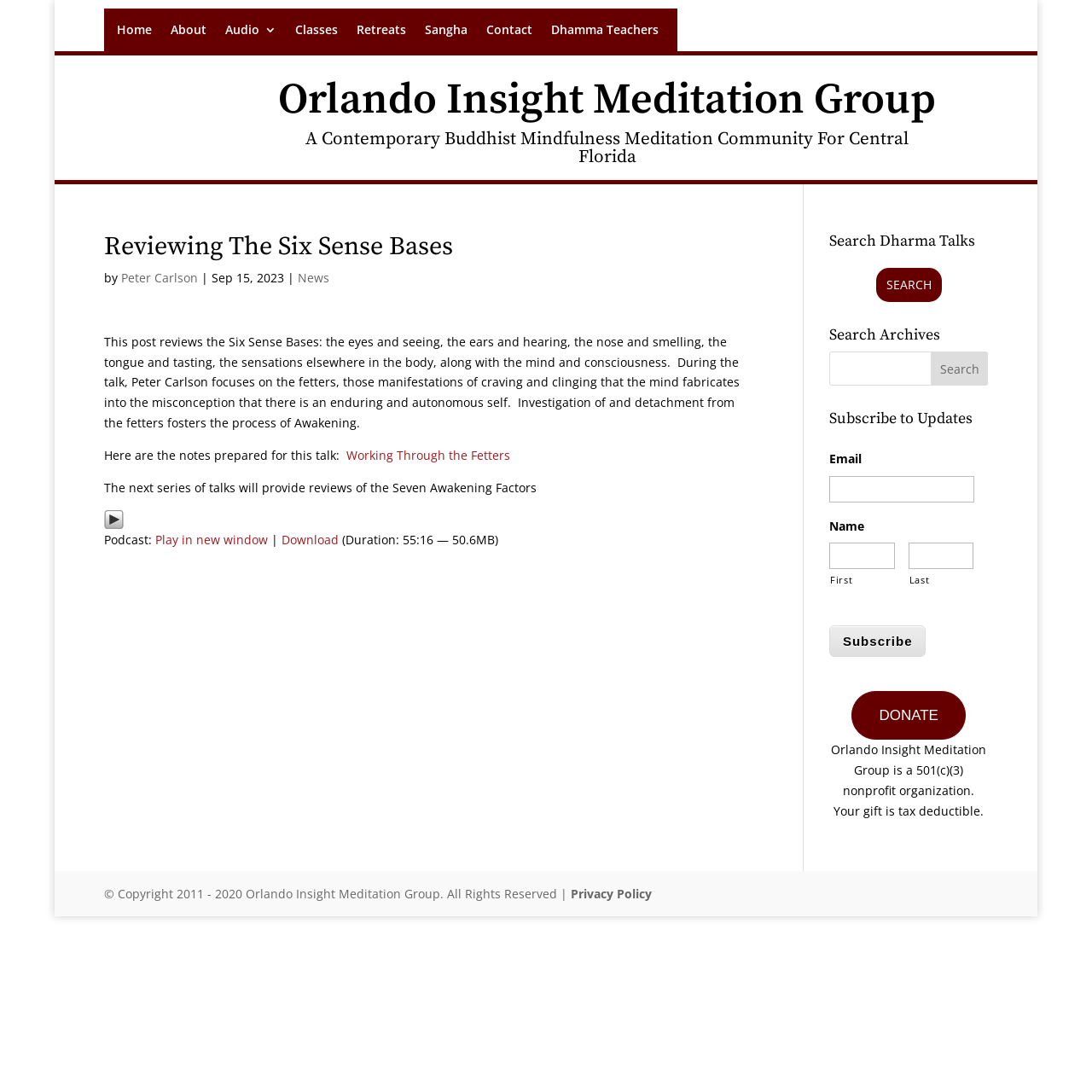What type of organization is the Orlando Insight Meditation Group?
Please answer the question as detailed as possible.

I found the answer by looking at the static text element with the text 'Orlando Insight Meditation Group is a 501(c)(3) nonprofit organization.' which is a child of the contentinfo element, indicating that the Orlando Insight Meditation Group is a 501(c)(3) nonprofit organization.